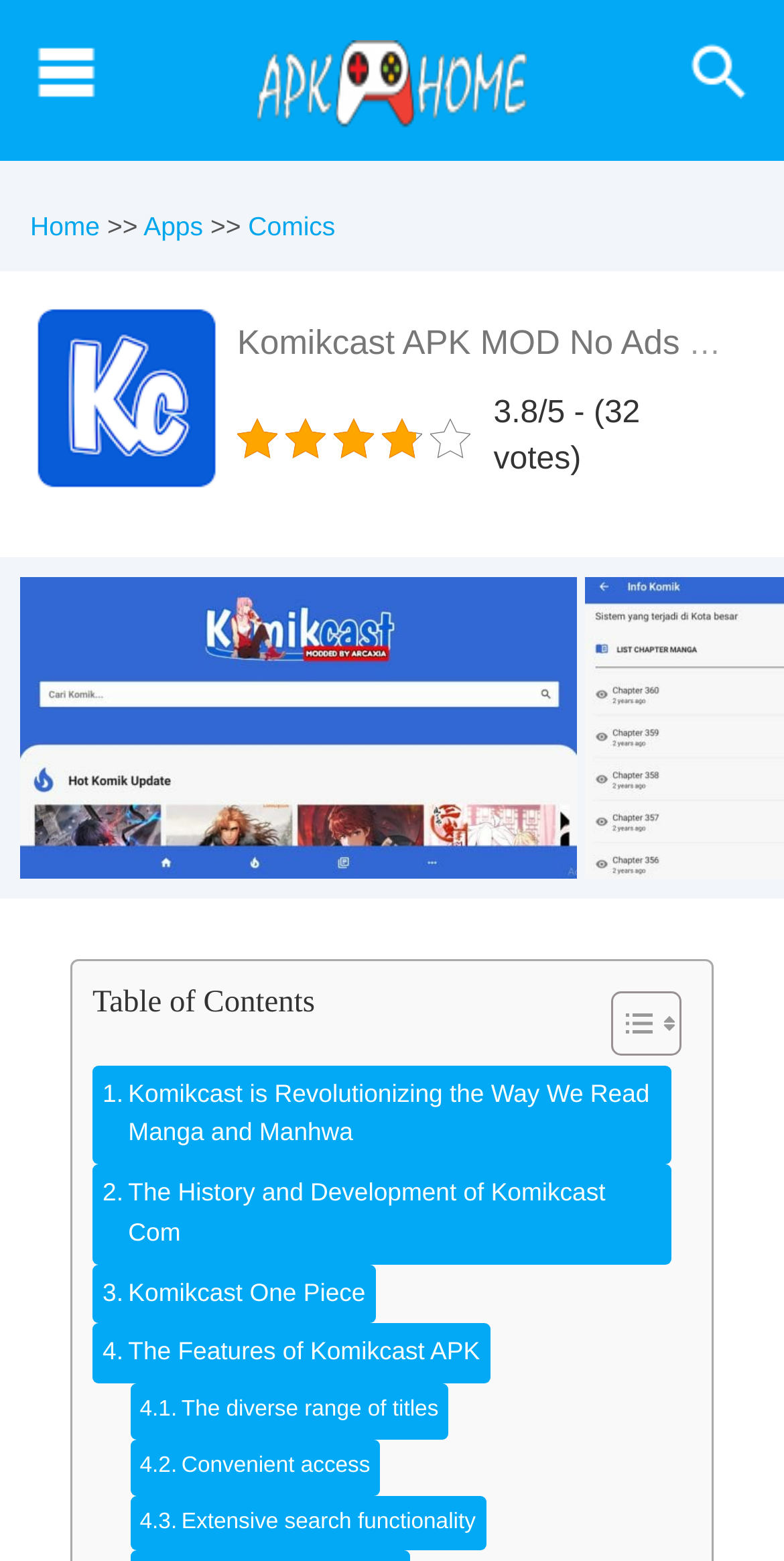What is Komikcast APK MOD used for?
Please provide an in-depth and detailed response to the question.

The link '. Komikcast is Revolutionizing the Way We Read Manga and Manhwa' suggests that Komikcast APK MOD is used for reading manga and manhwa.